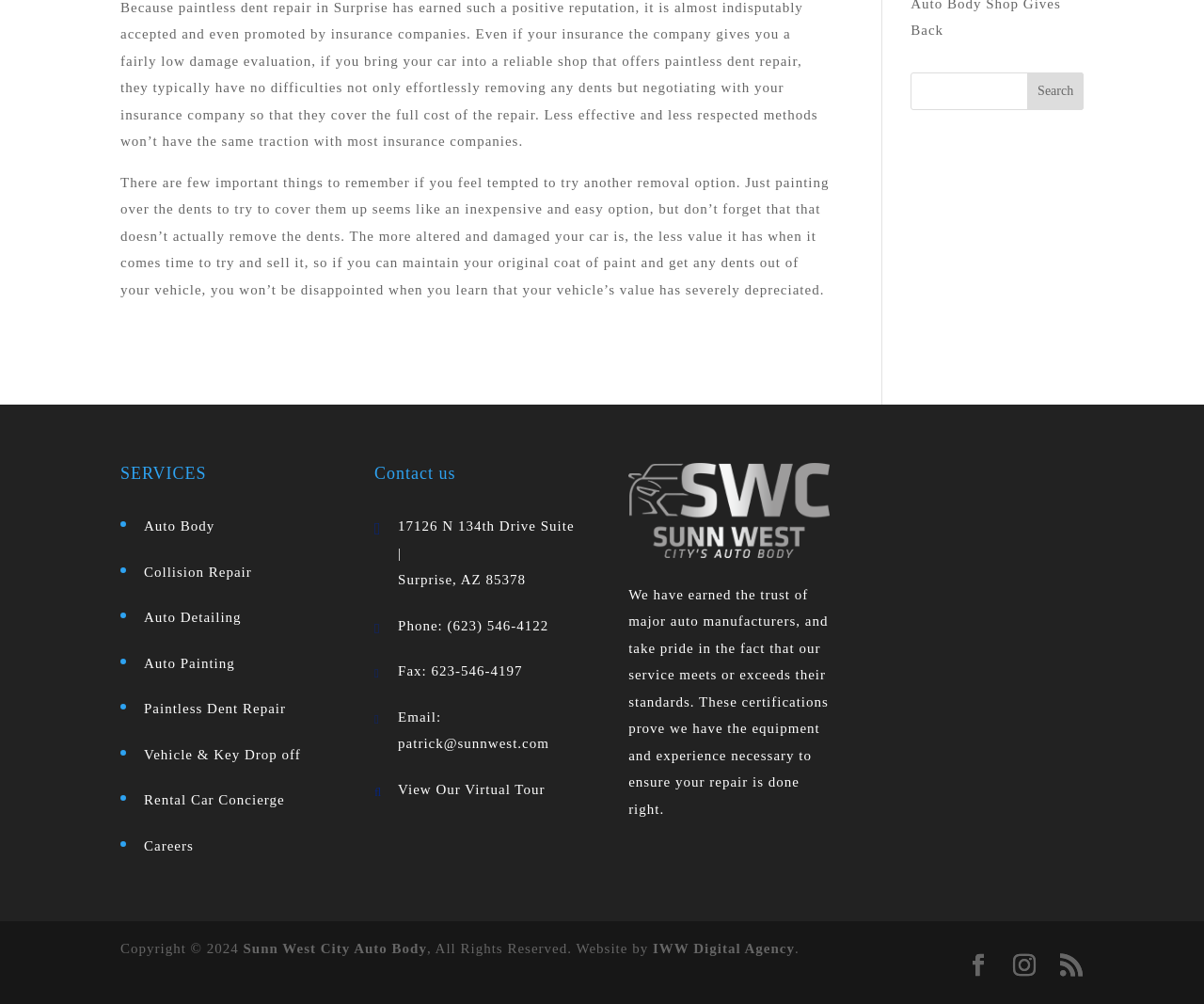Identify the bounding box coordinates of the area you need to click to perform the following instruction: "View the Virtual Tour".

[0.331, 0.778, 0.453, 0.793]